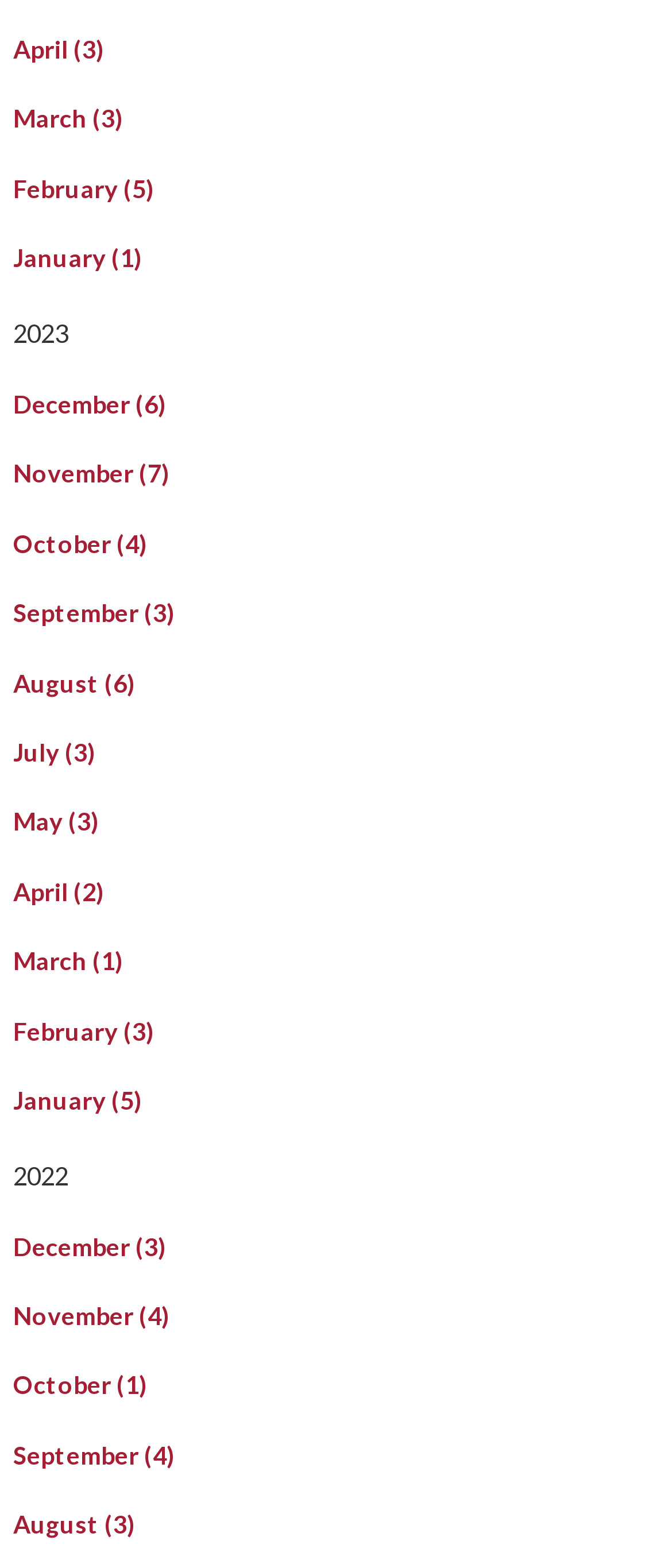Locate the bounding box of the user interface element based on this description: "March (3)".

[0.02, 0.066, 0.184, 0.085]